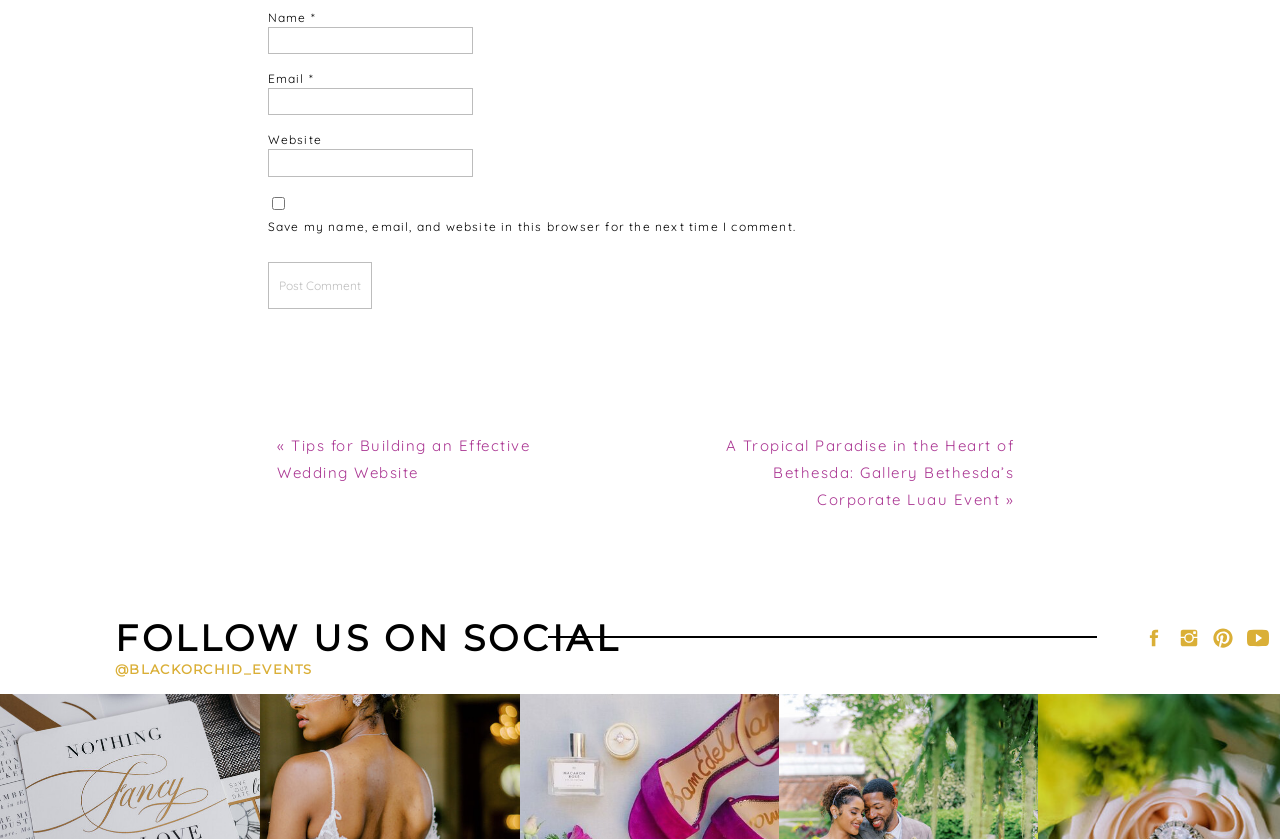Find the bounding box coordinates for the area you need to click to carry out the instruction: "Visit Twitter". The coordinates should be four float numbers between 0 and 1, indicated as [left, top, right, bottom].

None